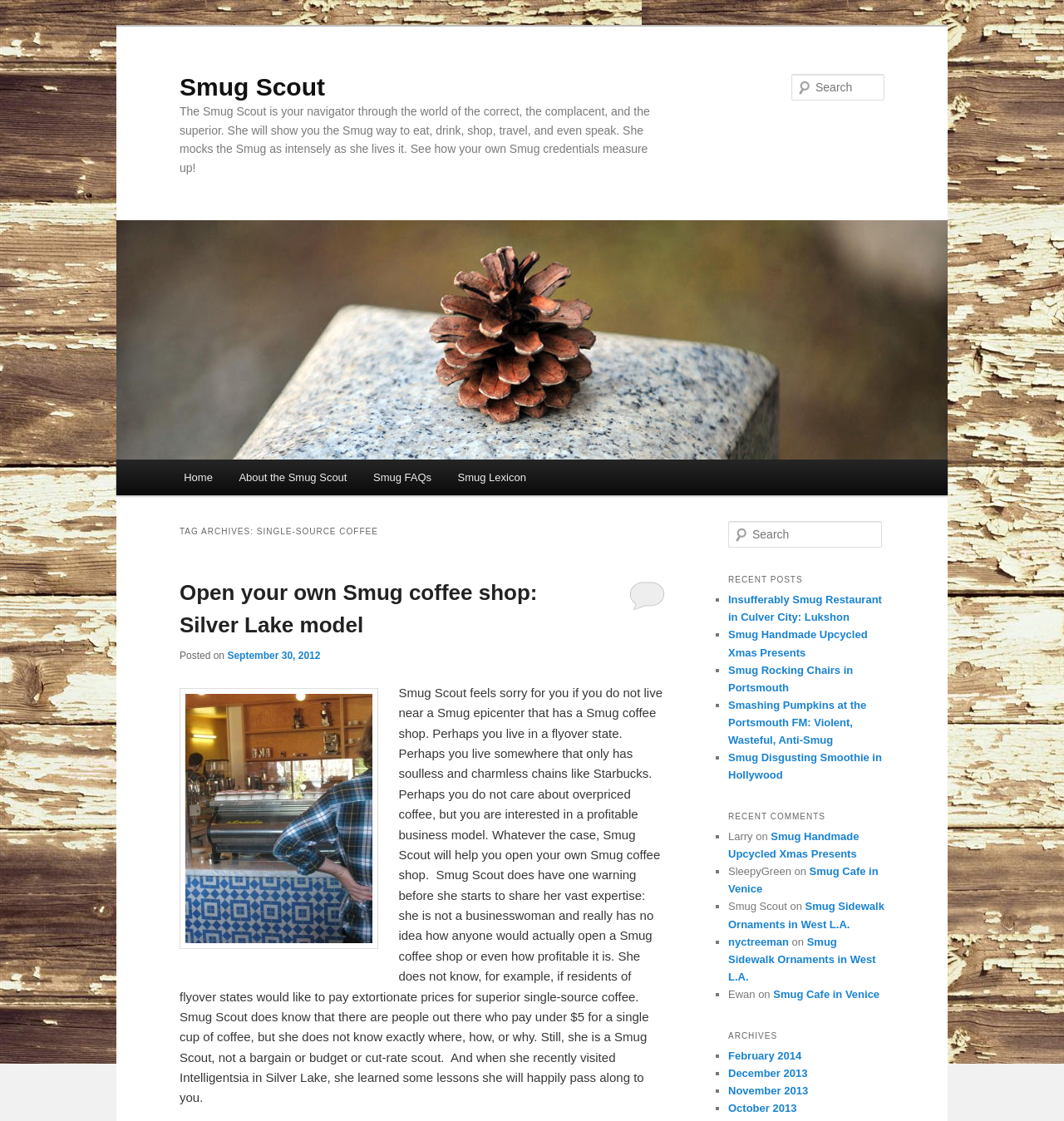What type of content is listed under 'RECENT POSTS'?
Please use the image to deliver a detailed and complete answer.

The type of content listed under 'RECENT POSTS' is blog posts, which is indicated by the links to individual posts with titles such as 'Insufferably Smug Restaurant in Culver City: Lukshon' and 'Smug Handmade Upcycled Xmas Presents'.